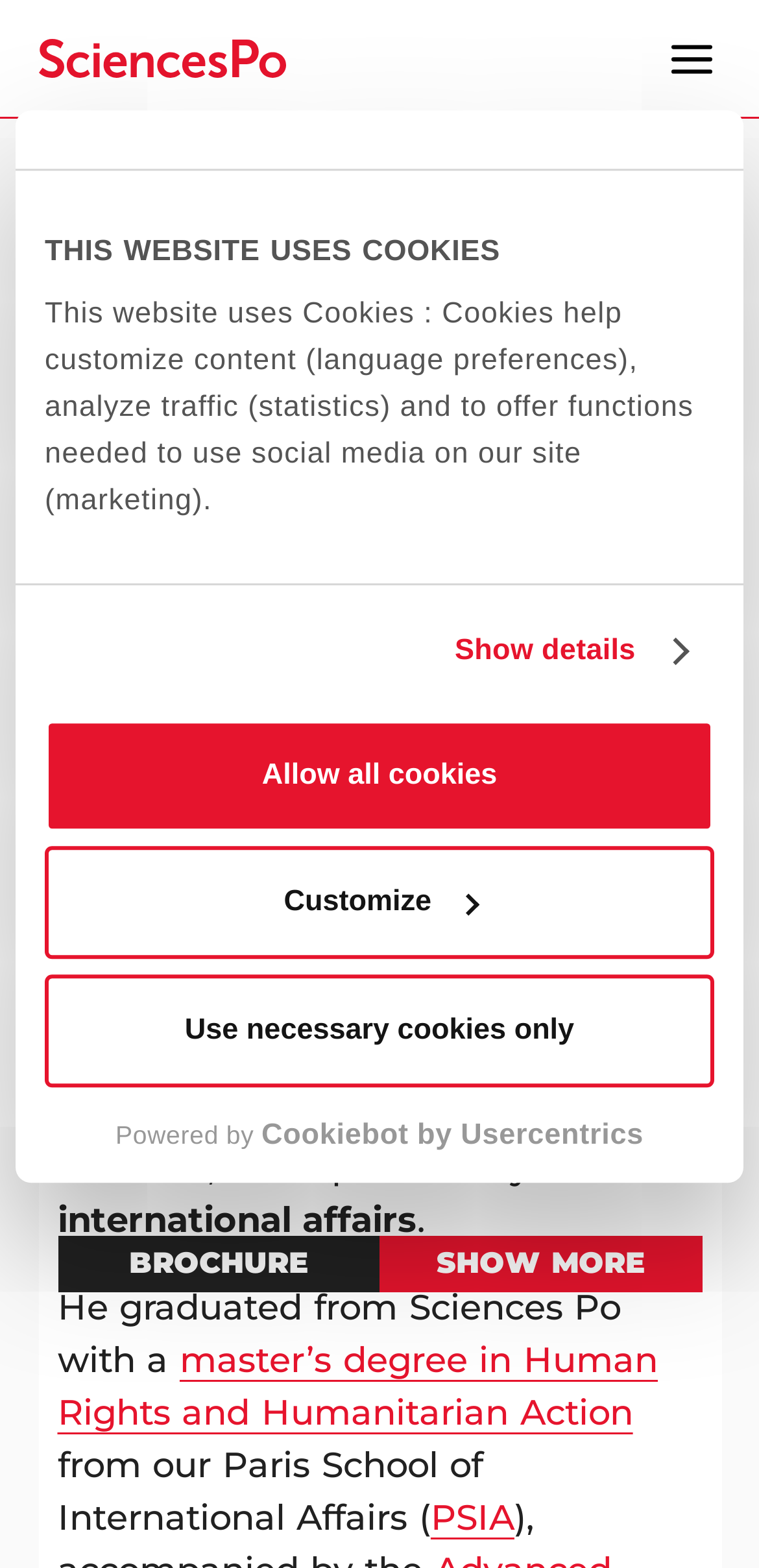Identify the bounding box coordinates of the part that should be clicked to carry out this instruction: "Open the menu".

[0.873, 0.019, 0.95, 0.056]